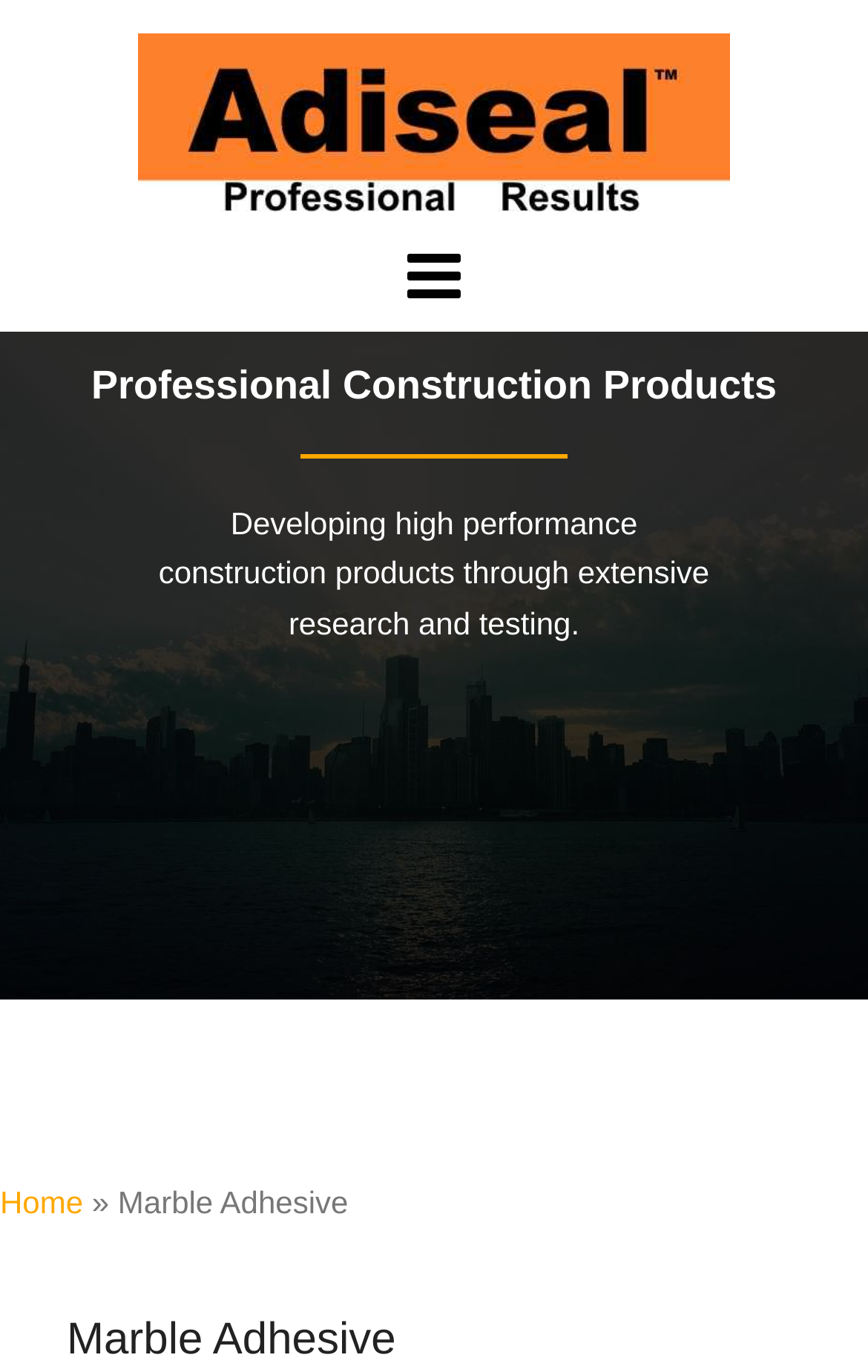What is the name of the product?
Ensure your answer is thorough and detailed.

The name of the product can be found in the link element with the text 'Adiseal' and also in the image element with the same text. This suggests that Adiseal is the name of the product being promoted on this webpage.